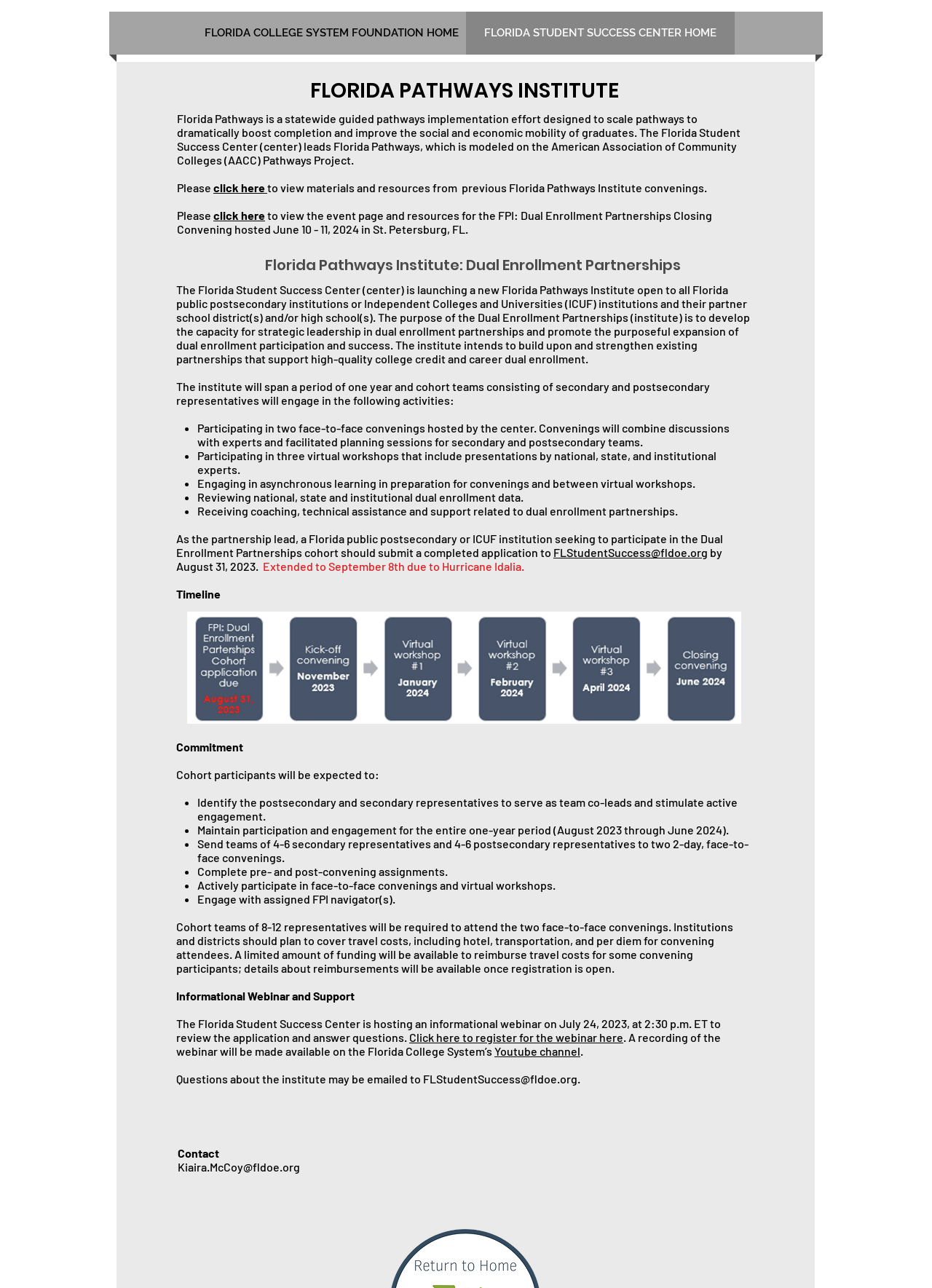Using the provided element description, identify the bounding box coordinates as (top-left x, top-left y, bottom-right x, bottom-right y). Ensure all values are between 0 and 1. Description: FLStudentSuccess@fldoe.org

[0.454, 0.832, 0.62, 0.843]